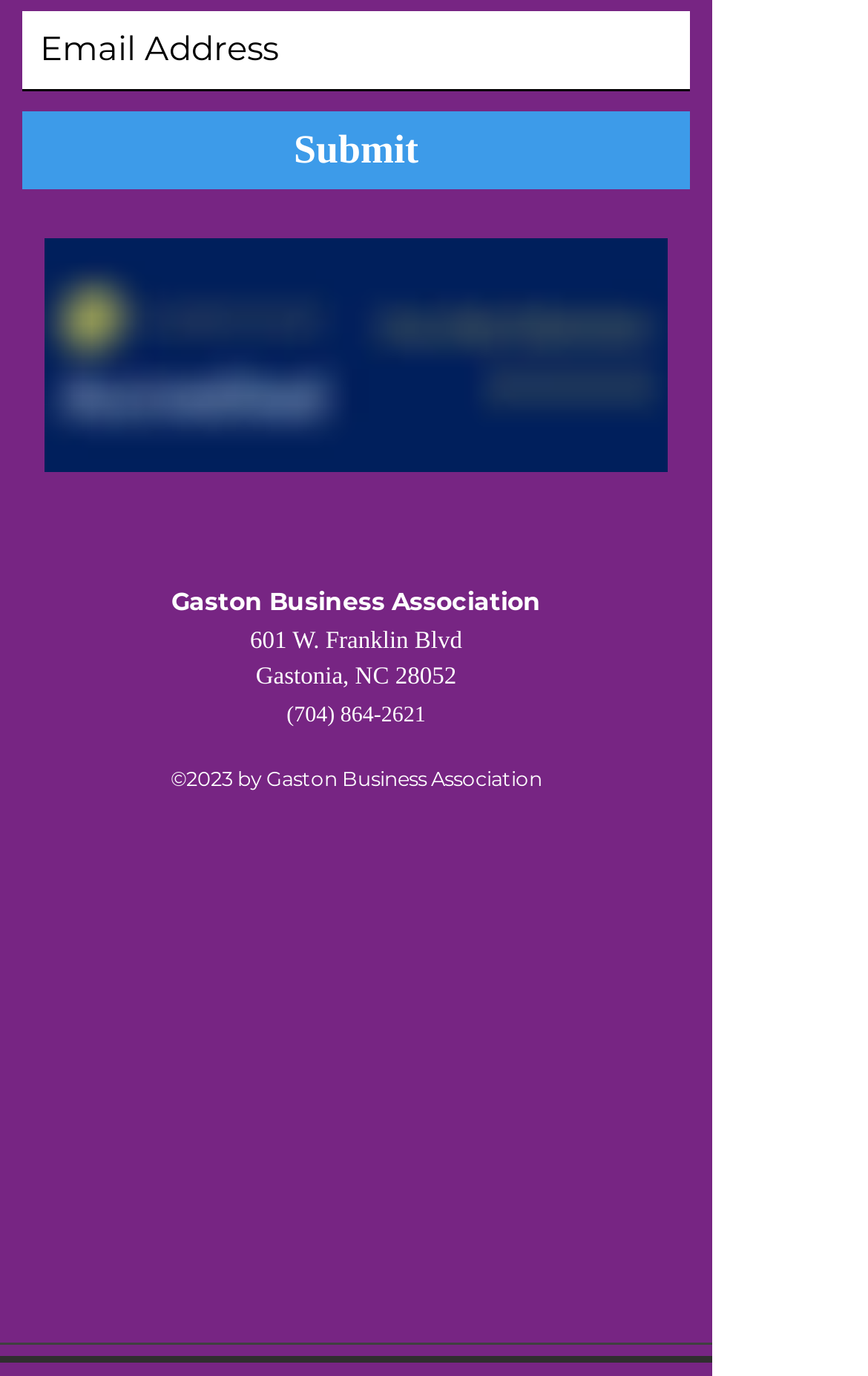Please determine the bounding box coordinates, formatted as (top-left x, top-left y, bottom-right x, bottom-right y), with all values as floating point numbers between 0 and 1. Identify the bounding box of the region described as: (704) 864-2621

[0.33, 0.511, 0.49, 0.529]